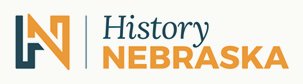Paint a vivid picture with your description of the image.

The image showcases the logo of "History Nebraska," featuring a distinctive design that blends modern typography with symbolic imagery. The logo includes a stylized representation of the letters "L" and "N" in a unique geometric arrangement, complemented by the words "History" and "NEBRASKA" in bold, professional fonts. The use of color contrasts between dark teal and bright orange enhances the visual appeal, symbolizing a vibrant connection to Nebraska's heritage and history. This logo serves as a brand identifier for the organization, emphasizing its mission to preserve and promote the state's rich historical narrative.